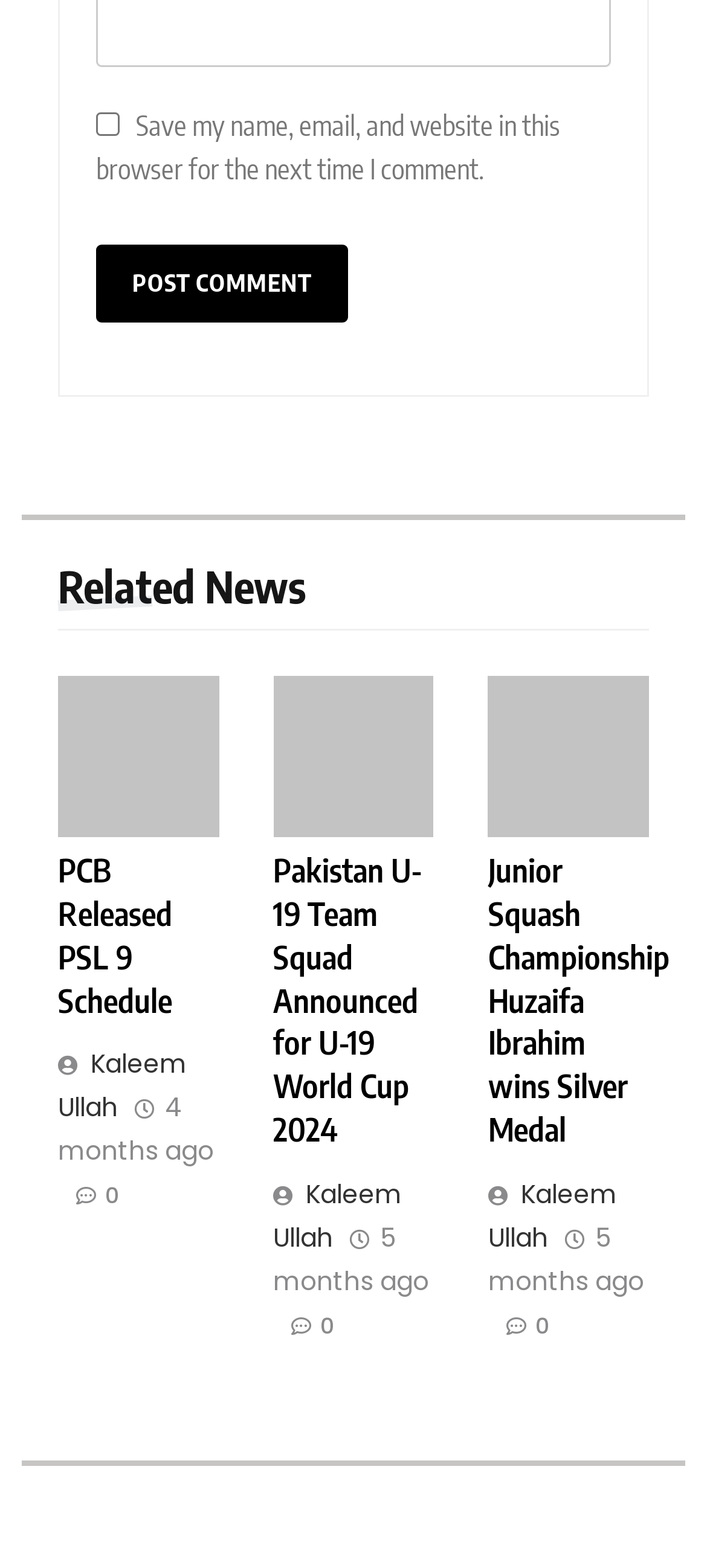Determine the bounding box coordinates for the UI element described. Format the coordinates as (top-left x, top-left y, bottom-right x, bottom-right y) and ensure all values are between 0 and 1. Element description: Kaleem Ullah

[0.69, 0.75, 0.873, 0.801]